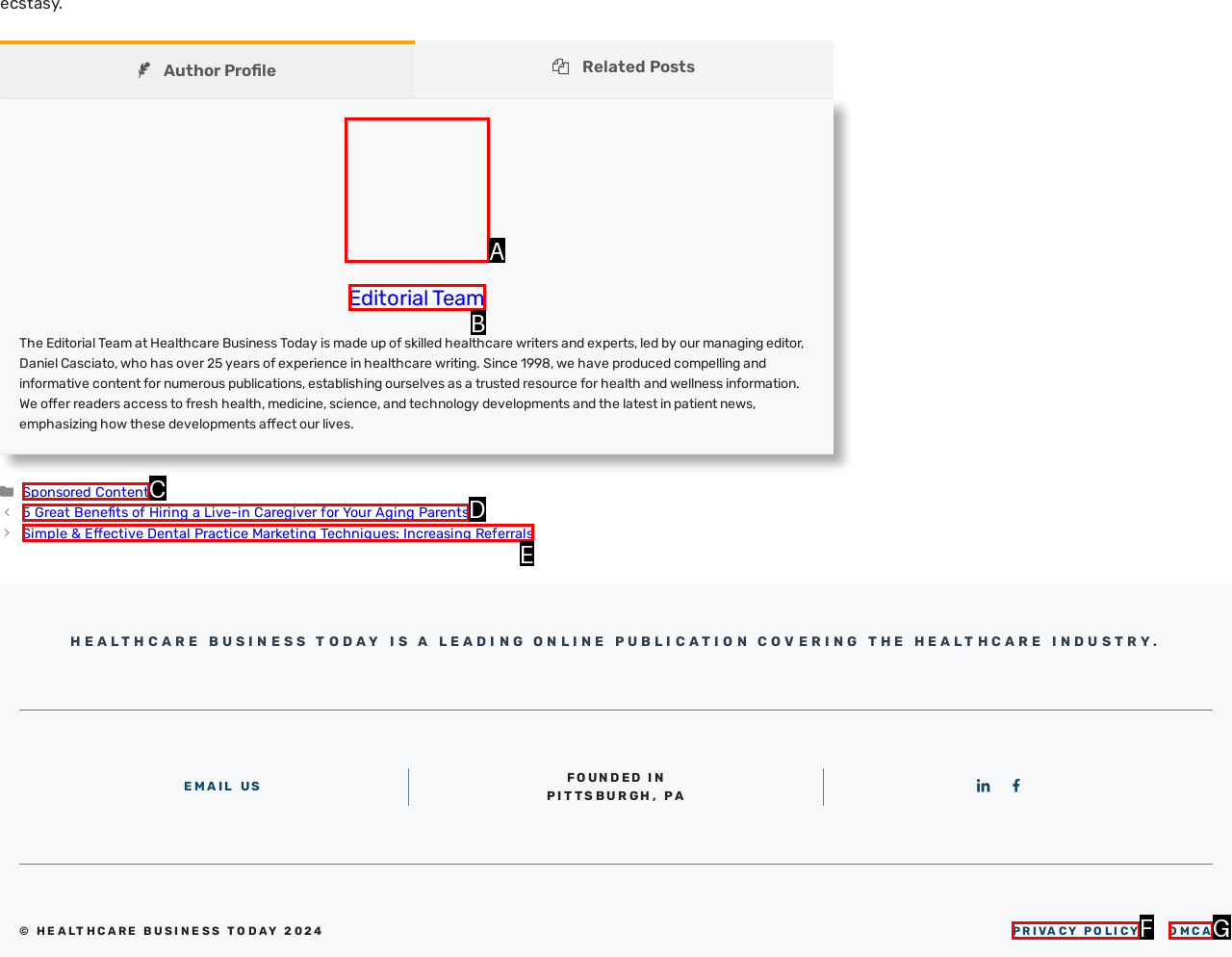Select the HTML element that fits the following description: parent_node: Name * name="author"
Provide the letter of the matching option.

None